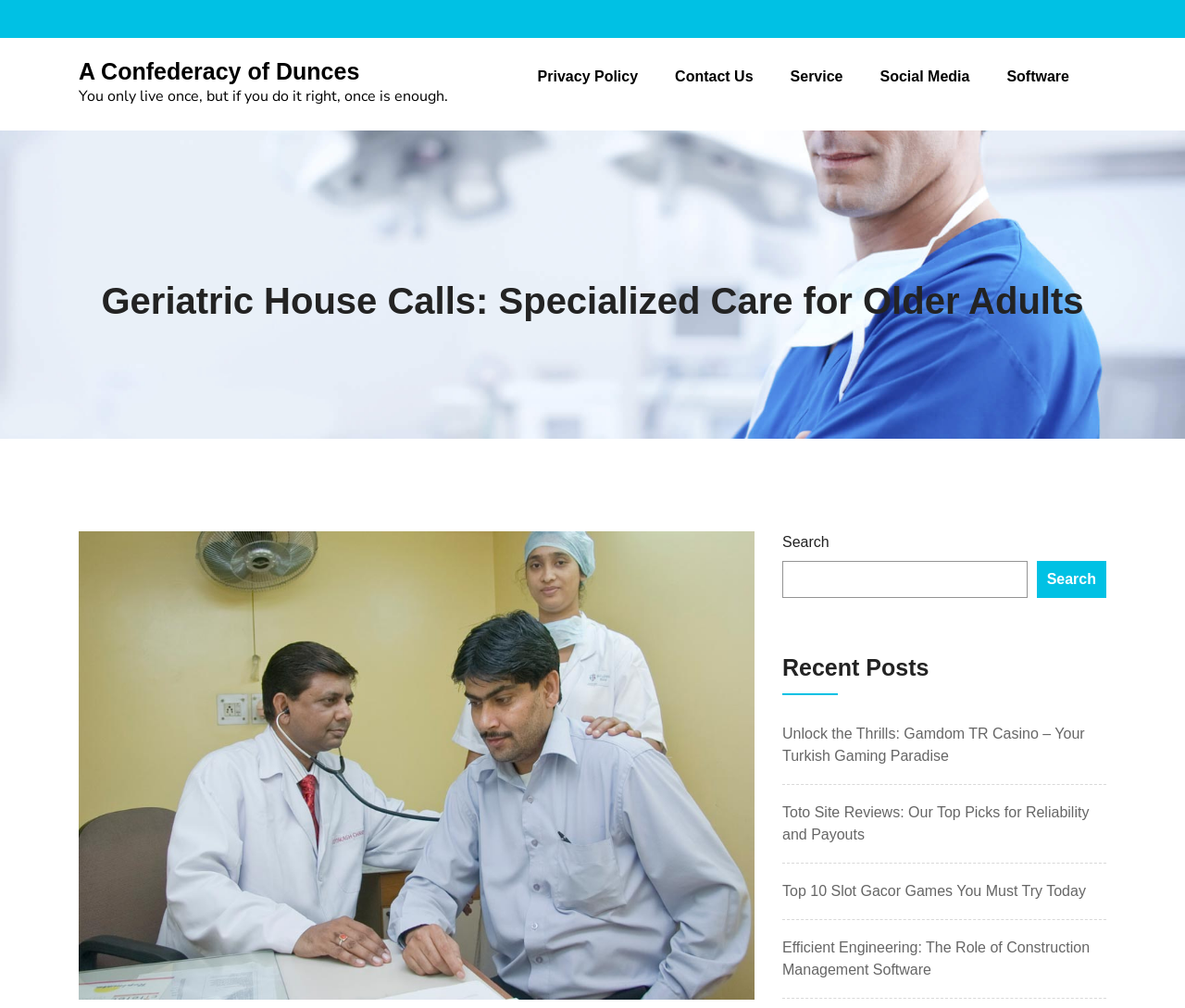Based on the image, please respond to the question with as much detail as possible:
What is the purpose of the links at the top of the webpage?

The links at the top of the webpage, such as 'Privacy Policy', 'Contact Us', and 'Service', are likely to be navigation links that allow users to access other pages or sections of the website.